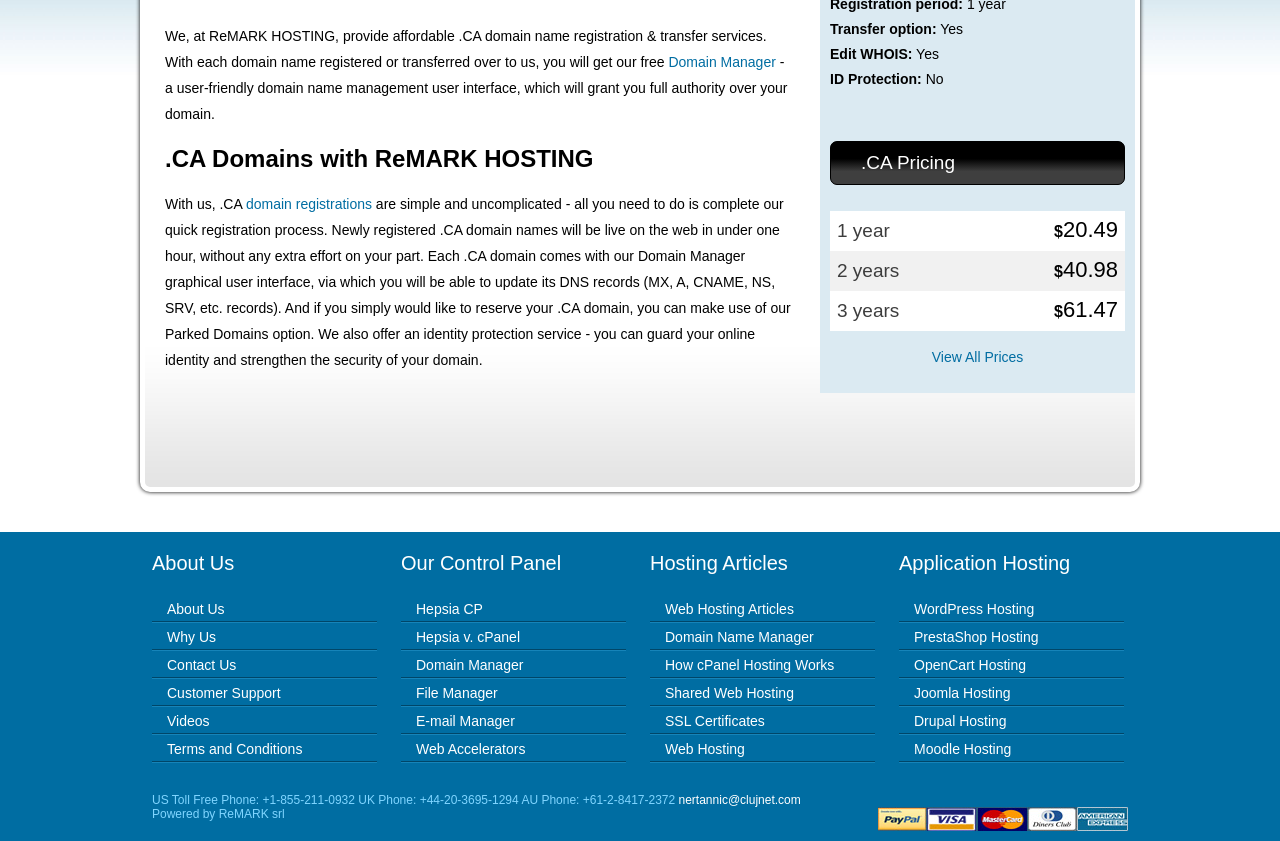Locate the UI element that matches the description Order in the webpage screenshot. Return the bounding box coordinates in the format (top-left x, top-left y, bottom-right x, bottom-right y), with values ranging from 0 to 1.

None